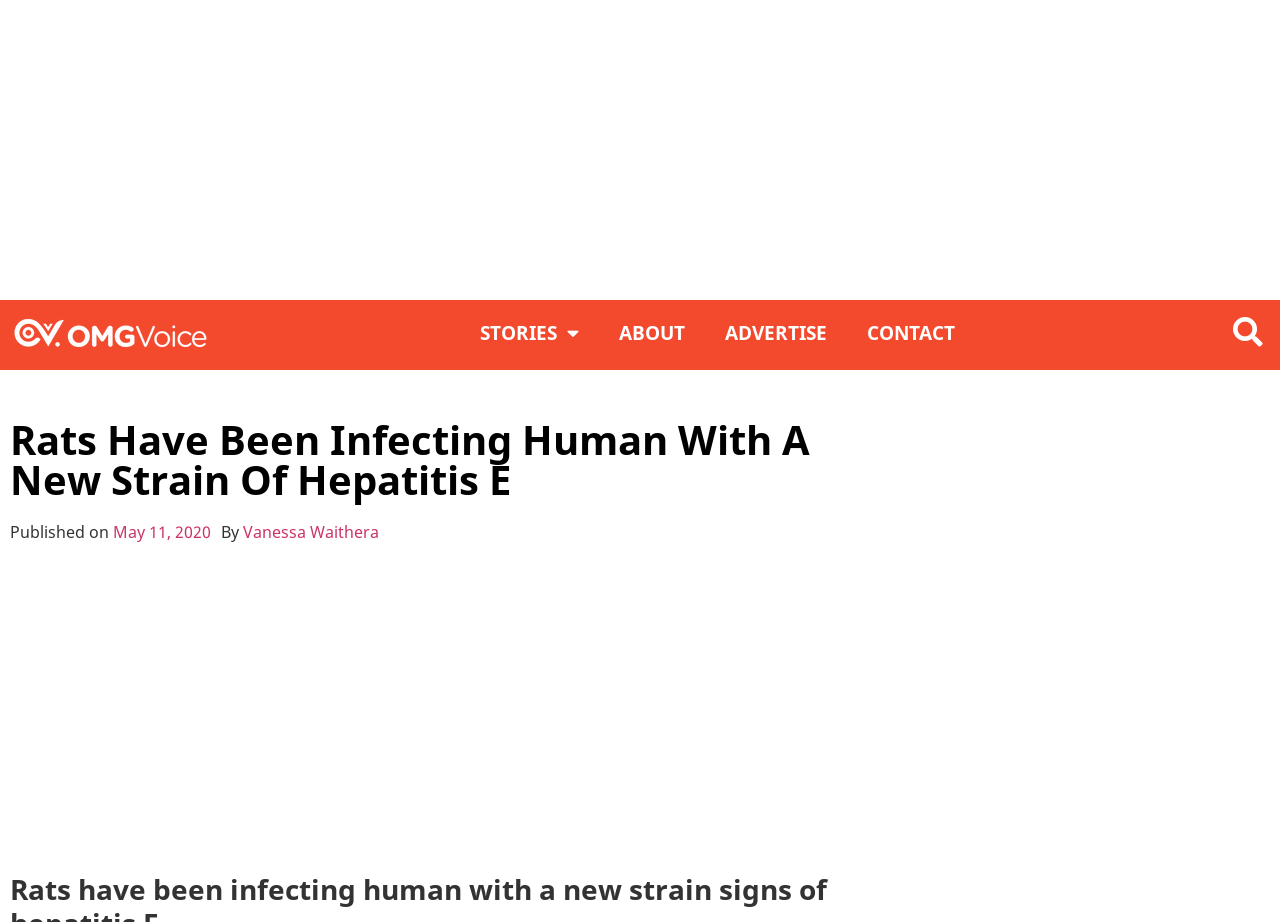What type of content is available on this website?
Look at the image and respond with a one-word or short phrase answer.

News articles